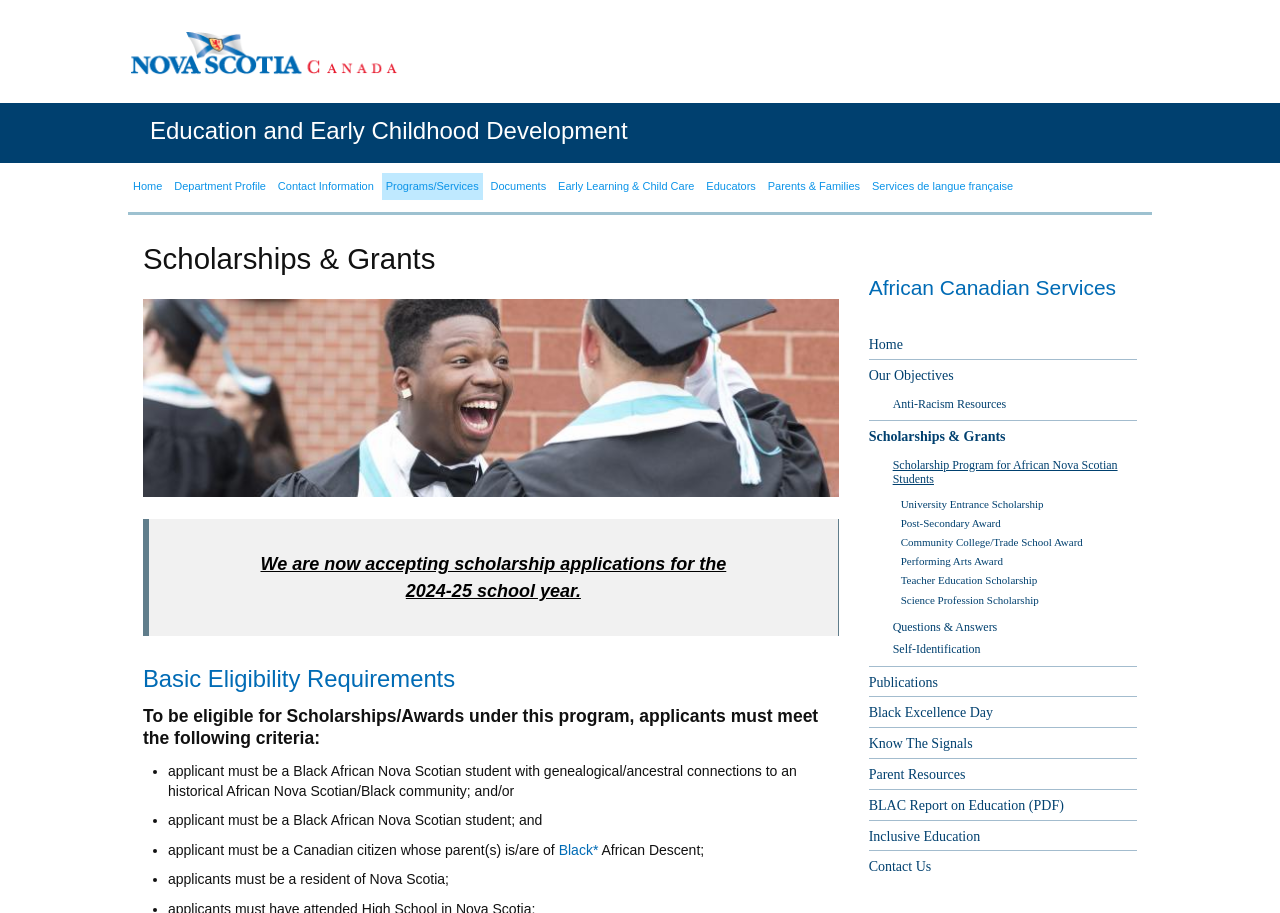Based on the provided description, "Performing Arts Award", find the bounding box of the corresponding UI element in the screenshot.

[0.696, 0.606, 0.888, 0.627]